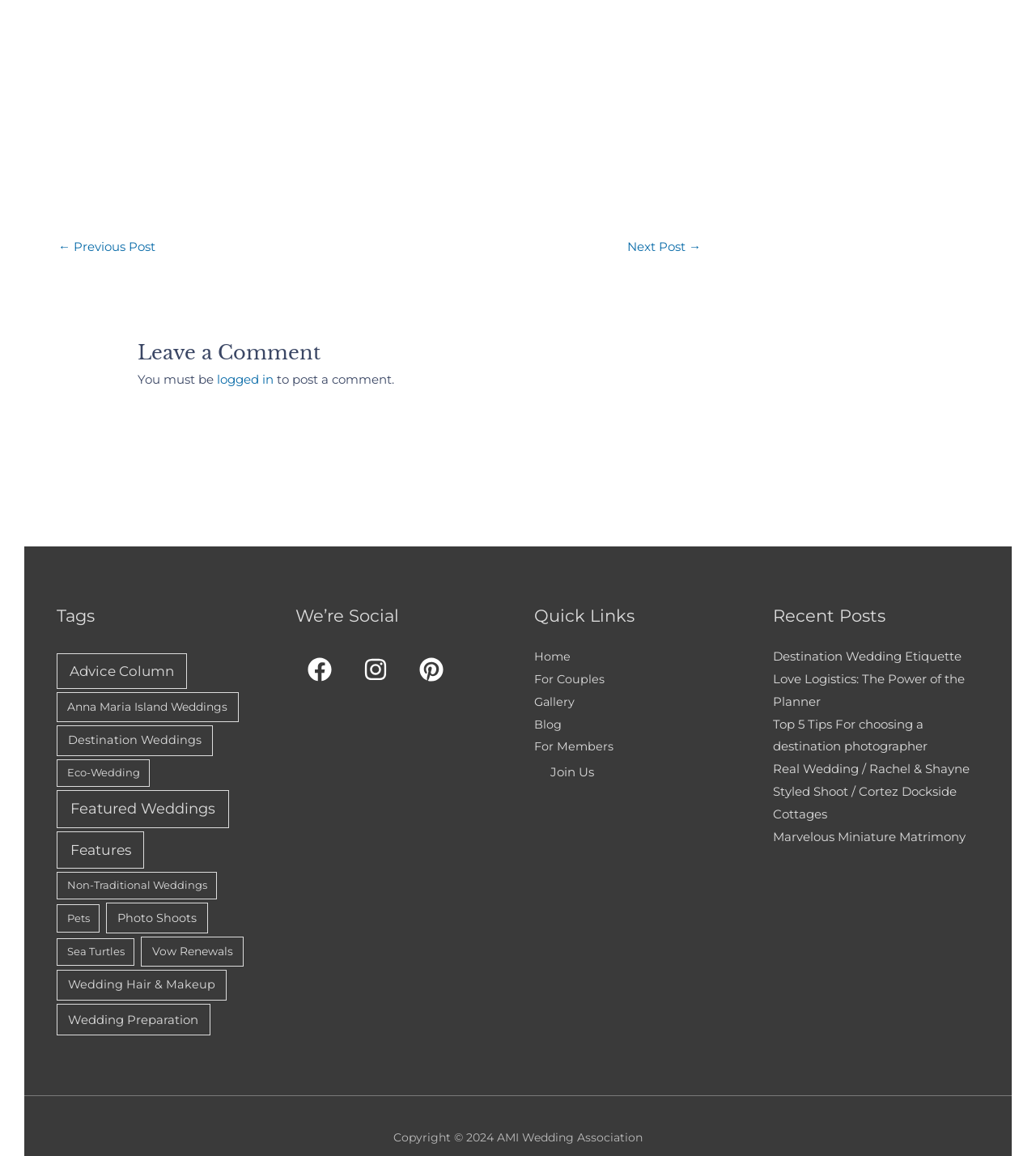How many social media links are available?
Respond to the question with a single word or phrase according to the image.

3